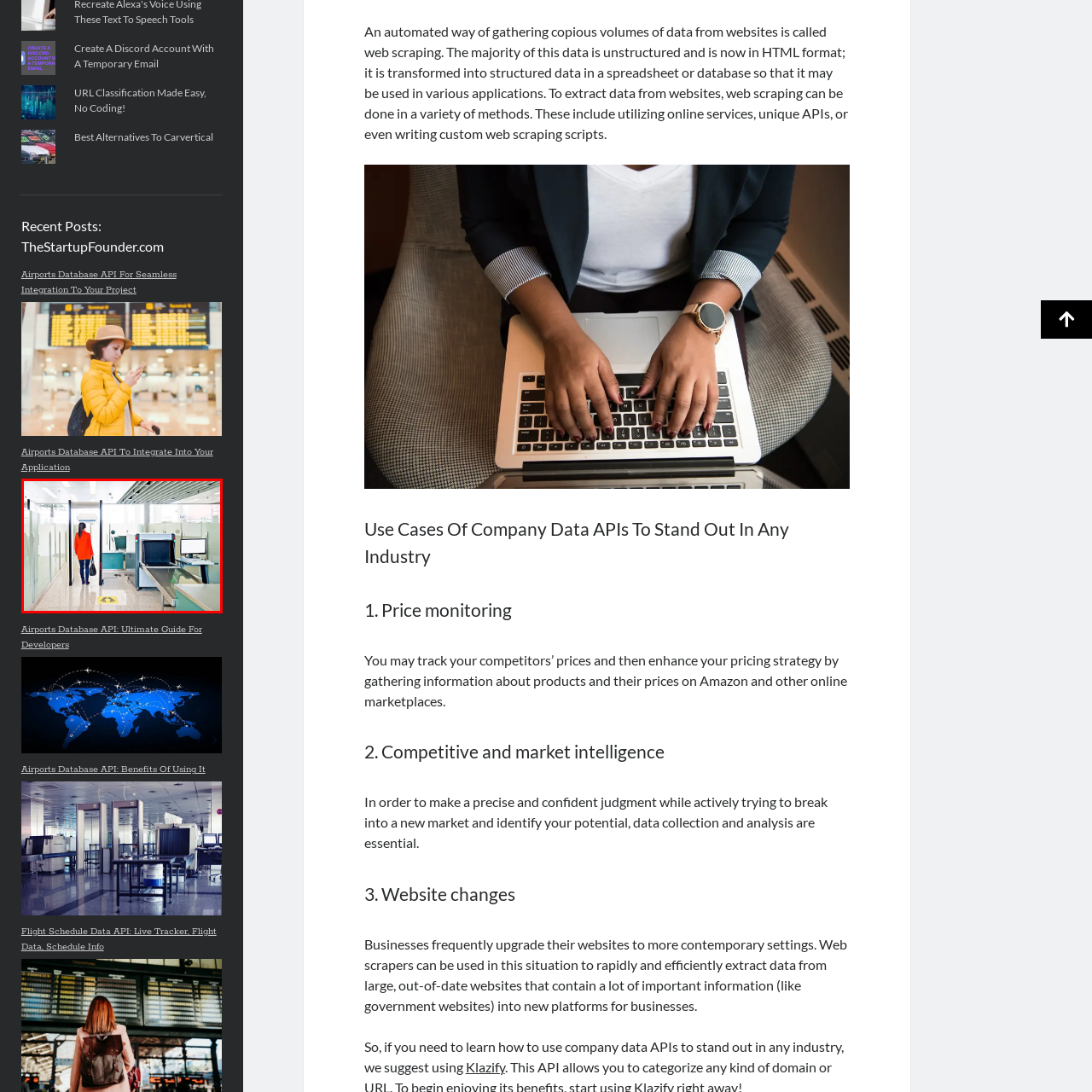Give a detailed caption for the image that is encased within the red bounding box.

The image depicts a woman dressed in a vibrant red coat walking through an airport security checkpoint. She is approaching a metal detector, while onlookers can see various security equipment in the background, including a screening conveyor belt designed for luggage and personal items. The modern airport design features sleek, clean lines and ample lighting, contributing to a bright, efficient atmosphere. A directional floor sign is visible, guiding travelers through the security process. Overall, the scene captures the organized hustle and bustle of air travel, emphasizing the importance of security checks in ensuring passenger safety.